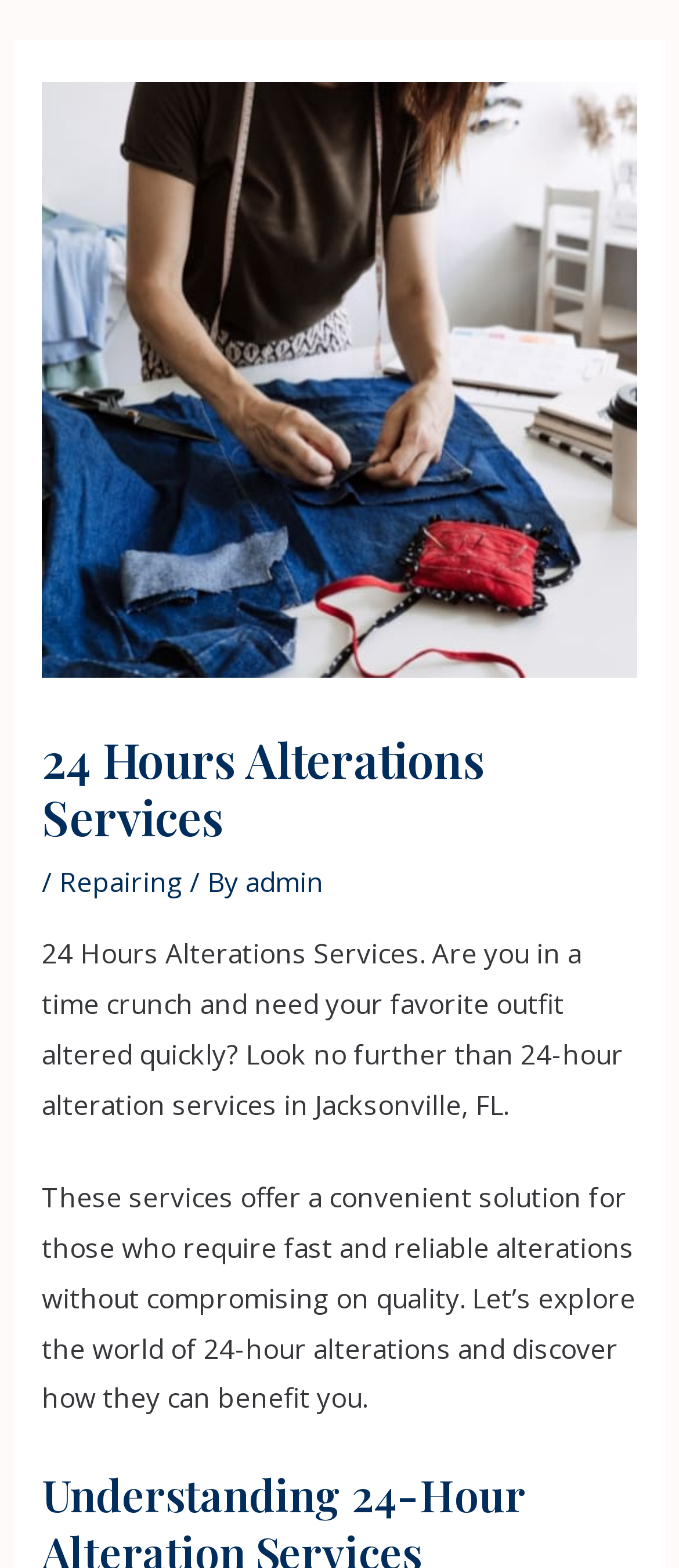Illustrate the webpage's structure and main components comprehensively.

The webpage is about 24 Hours Alterations Services, with a prominent header section at the top center of the page displaying the service's name and logo. Below the header, there is a horizontal navigation menu with three elements: an image, a heading with the service's name, a slash, a link to "Repairing", a "By" text, and a link to "admin". 

The main content of the page is divided into two paragraphs. The first paragraph, located below the navigation menu, describes the service, stating that it is ideal for those in a time crunch who need their outfits altered quickly. The second paragraph, positioned below the first one, explains the benefits of 24-hour alterations, highlighting their convenience, speed, and reliability without compromising on quality.